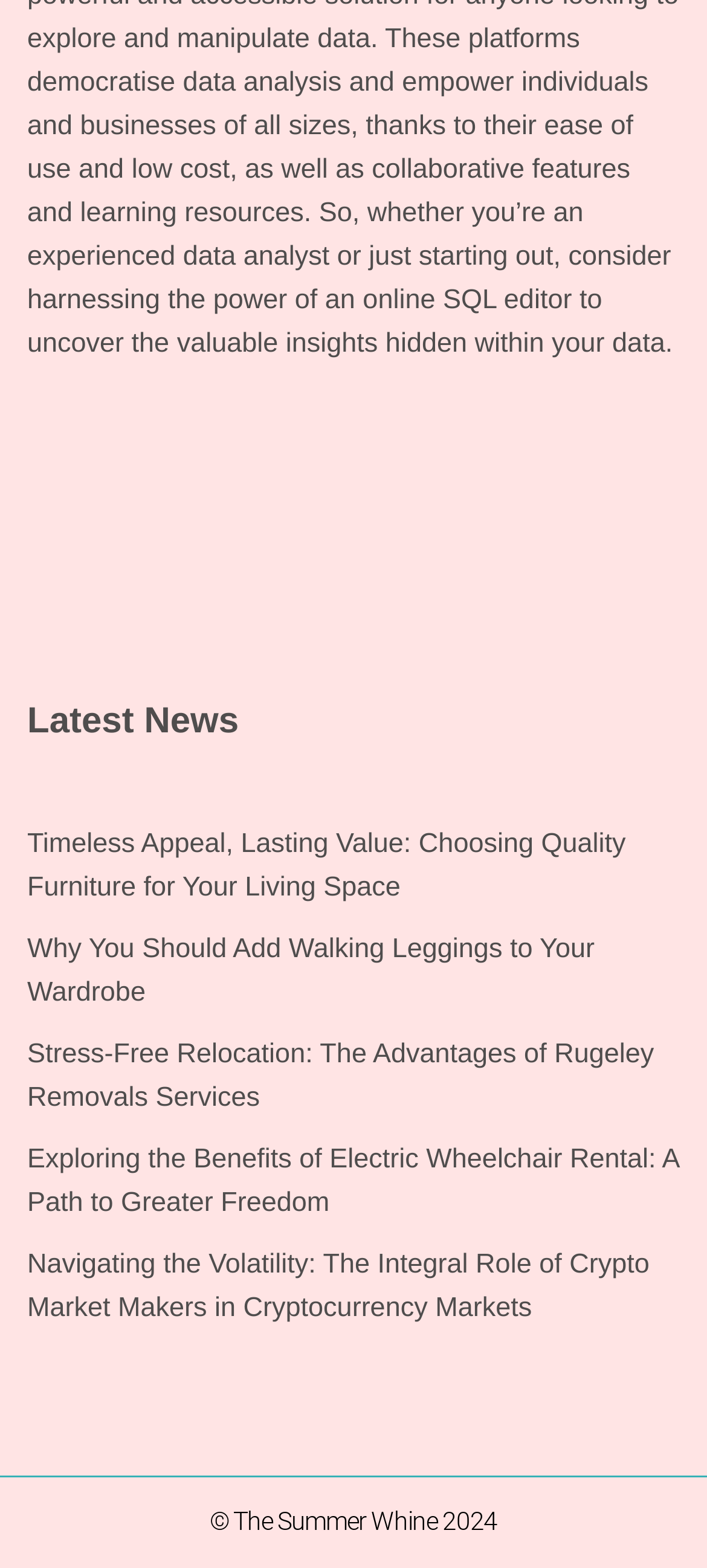What is the topic of the last news article?
Please provide a single word or phrase based on the screenshot.

Crypto Market